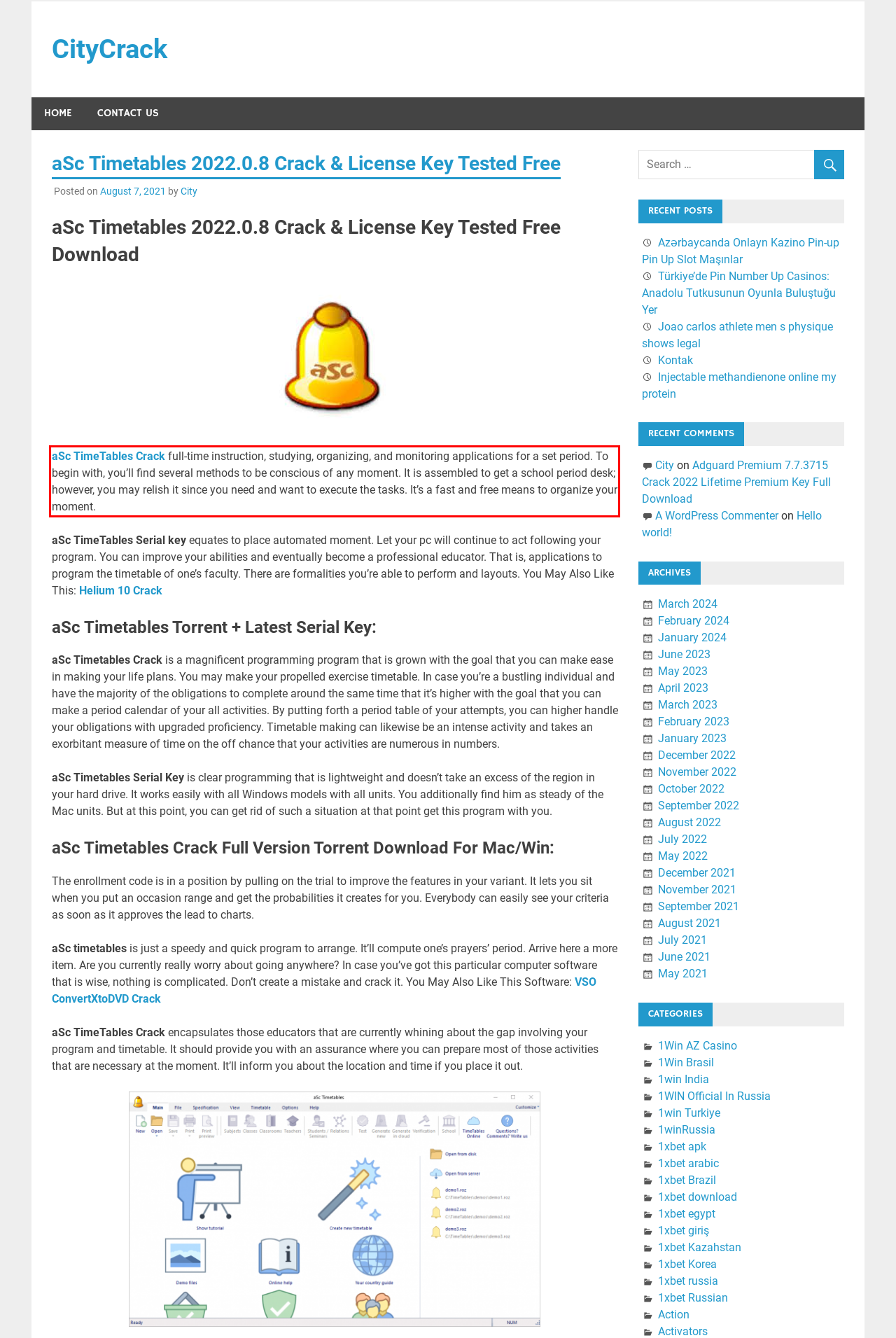There is a UI element on the webpage screenshot marked by a red bounding box. Extract and generate the text content from within this red box.

aSc TimeTables Crack full-time instruction, studying, organizing, and monitoring applications for a set period. To begin with, you’ll find several methods to be conscious of any moment. It is assembled to get a school period desk; however, you may relish it since you need and want to execute the tasks. It’s a fast and free means to organize your moment.